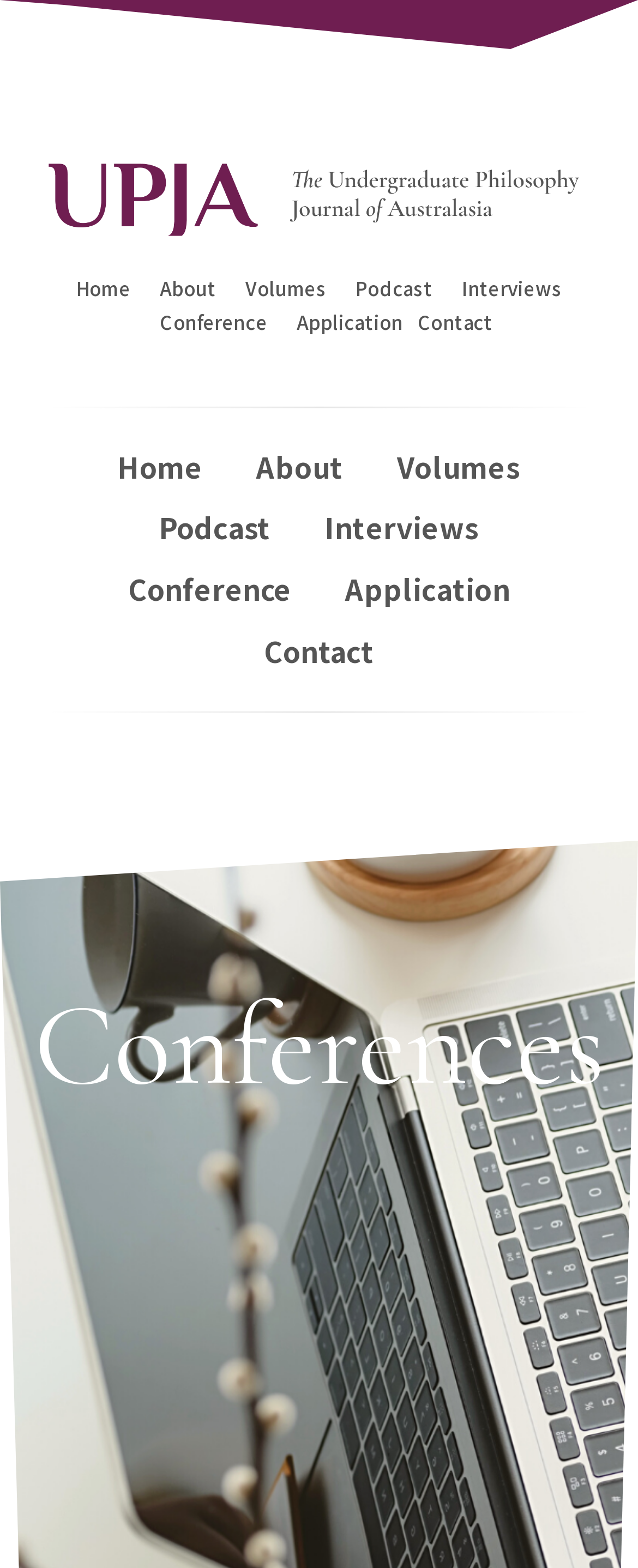Please find the bounding box coordinates of the element that must be clicked to perform the given instruction: "browse volumes". The coordinates should be four float numbers from 0 to 1, i.e., [left, top, right, bottom].

[0.385, 0.169, 0.512, 0.191]